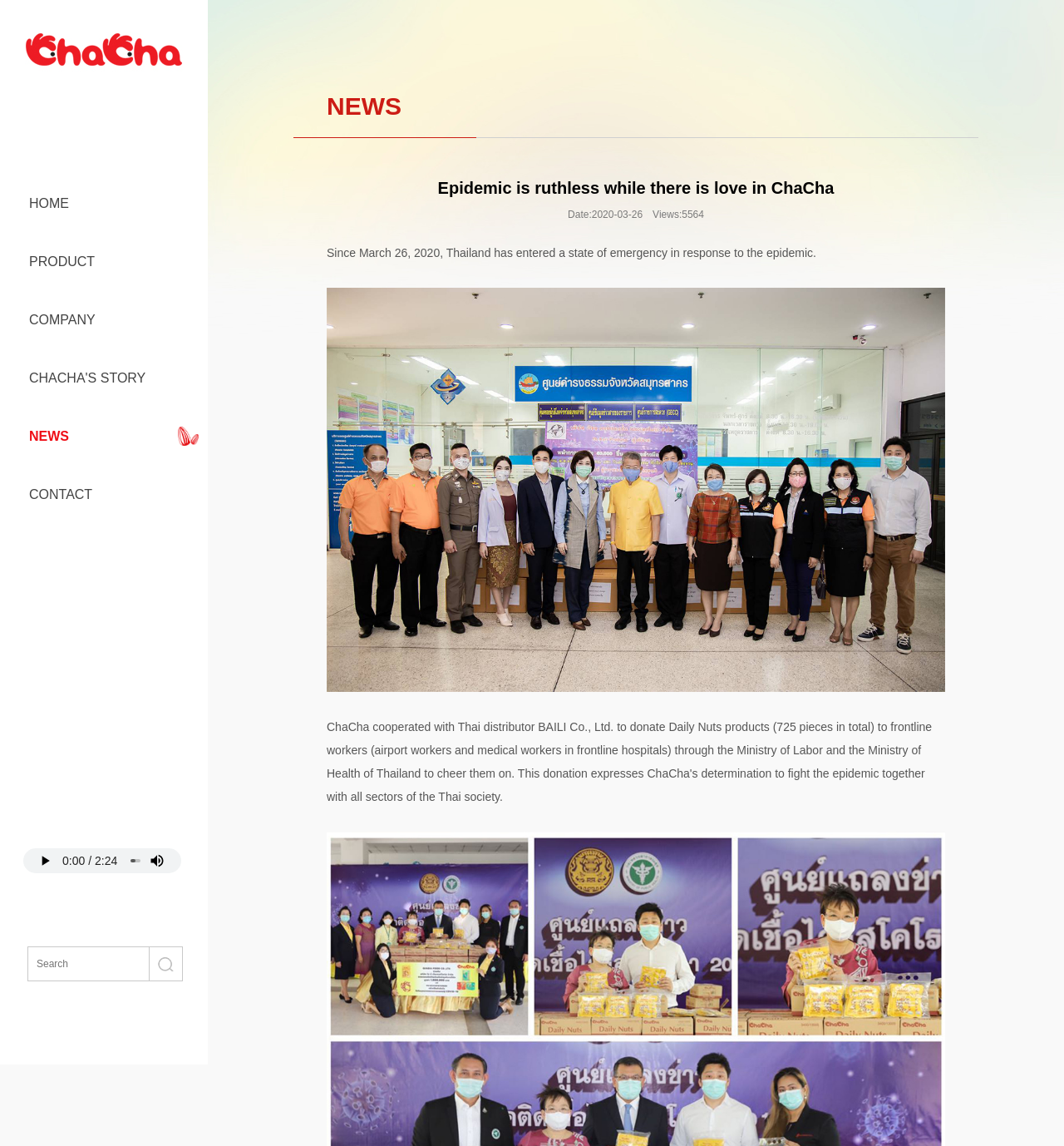What is the company name?
Based on the screenshot, answer the question with a single word or phrase.

ChaCha Food Co.,Ltd.